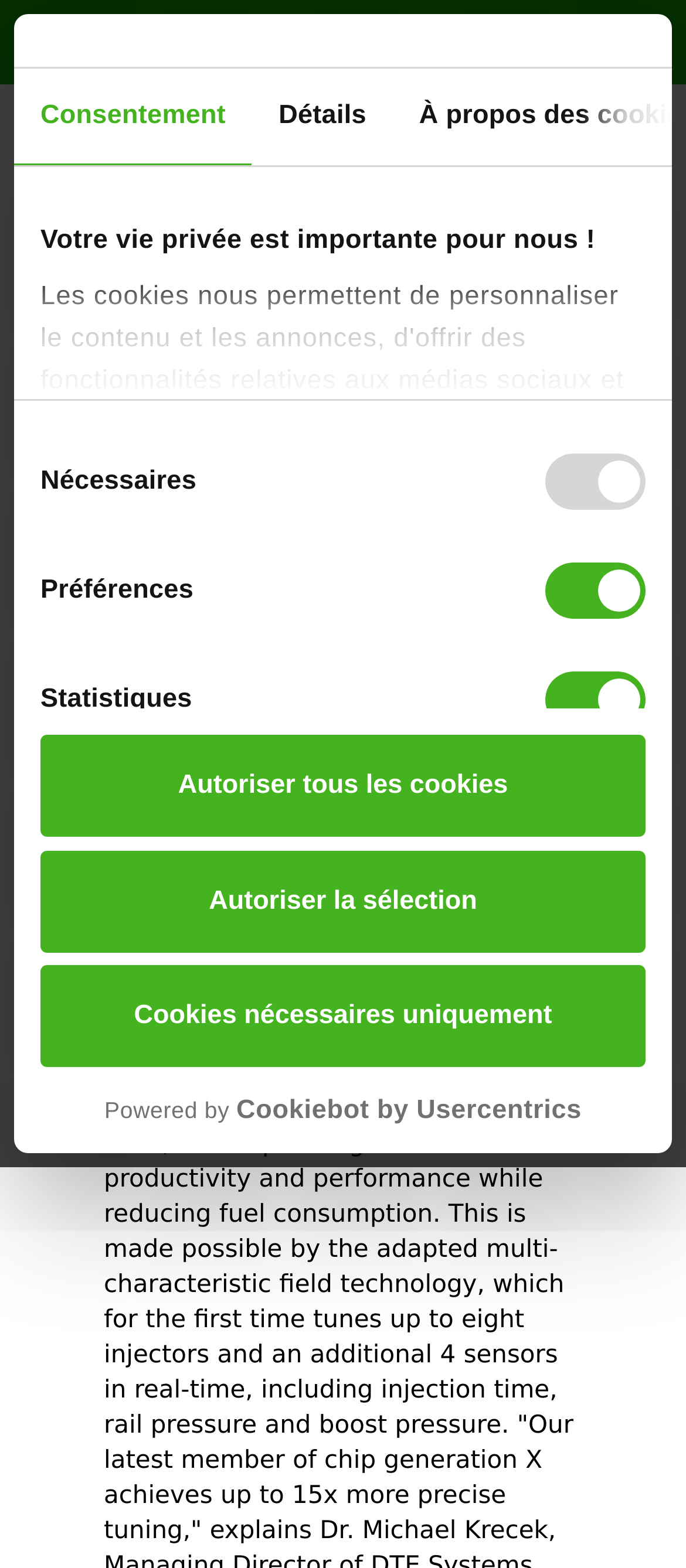Please find the bounding box coordinates of the element's region to be clicked to carry out this instruction: "Click the 'store logo' link".

[0.301, 0.063, 0.699, 0.147]